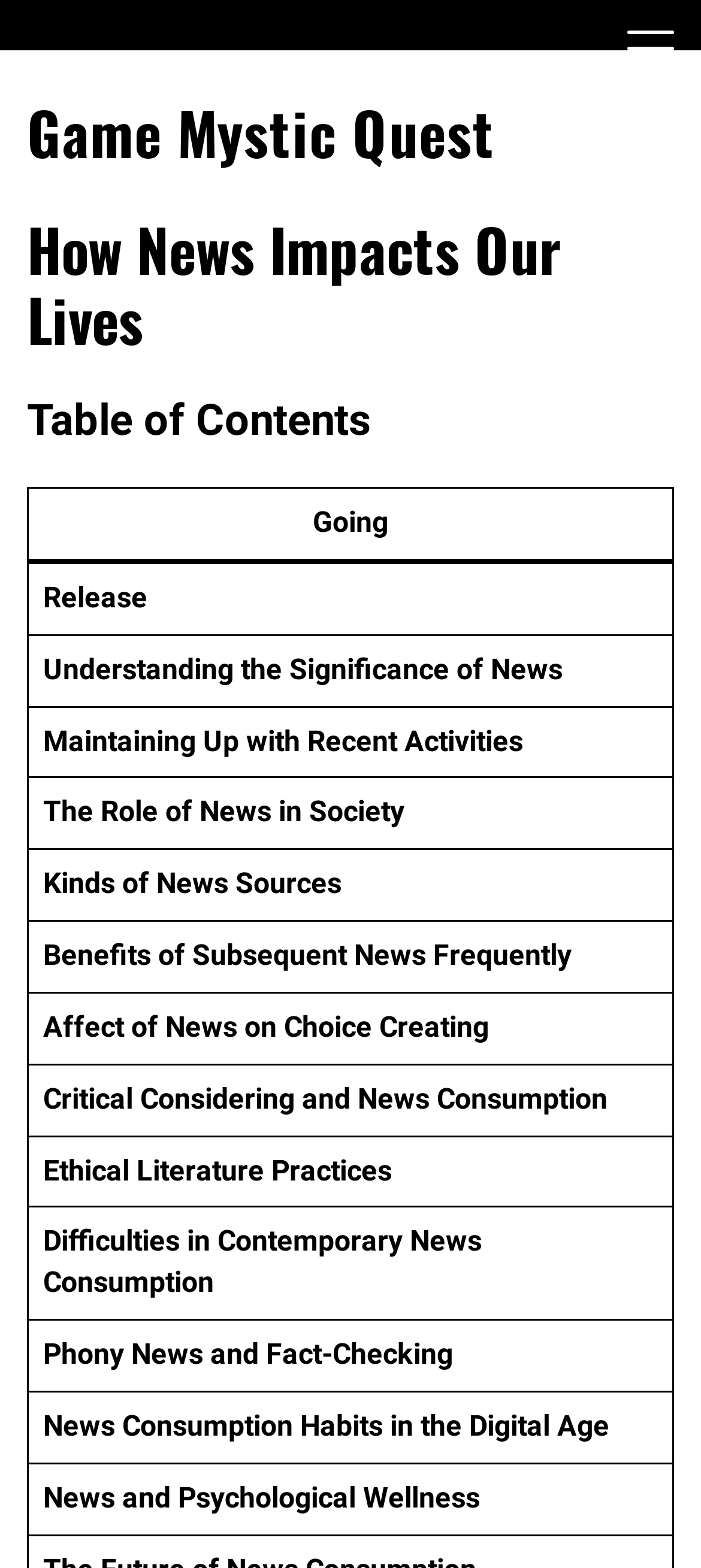Generate a thorough explanation of the webpage's elements.

This webpage is about the impact of news on our lives. At the top, there is a link to the website's homepage, followed by the title "How News Impacts Our Lives" in a large font. Below the title, there is a table of contents with 12 sections, including "Understanding the Significance of News", "Maintaining Up with Recent Activities", and "News Consumption Habits in the Digital Age". Each section is a clickable link, and they are arranged in a vertical list.

To the top-right of the title, there is a link to "Game Mystic Quest", which appears to be a related website or resource. The overall layout of the webpage is clean and organized, with clear headings and concise text. The table of contents takes up most of the page, making it easy to navigate to different sections of the article.